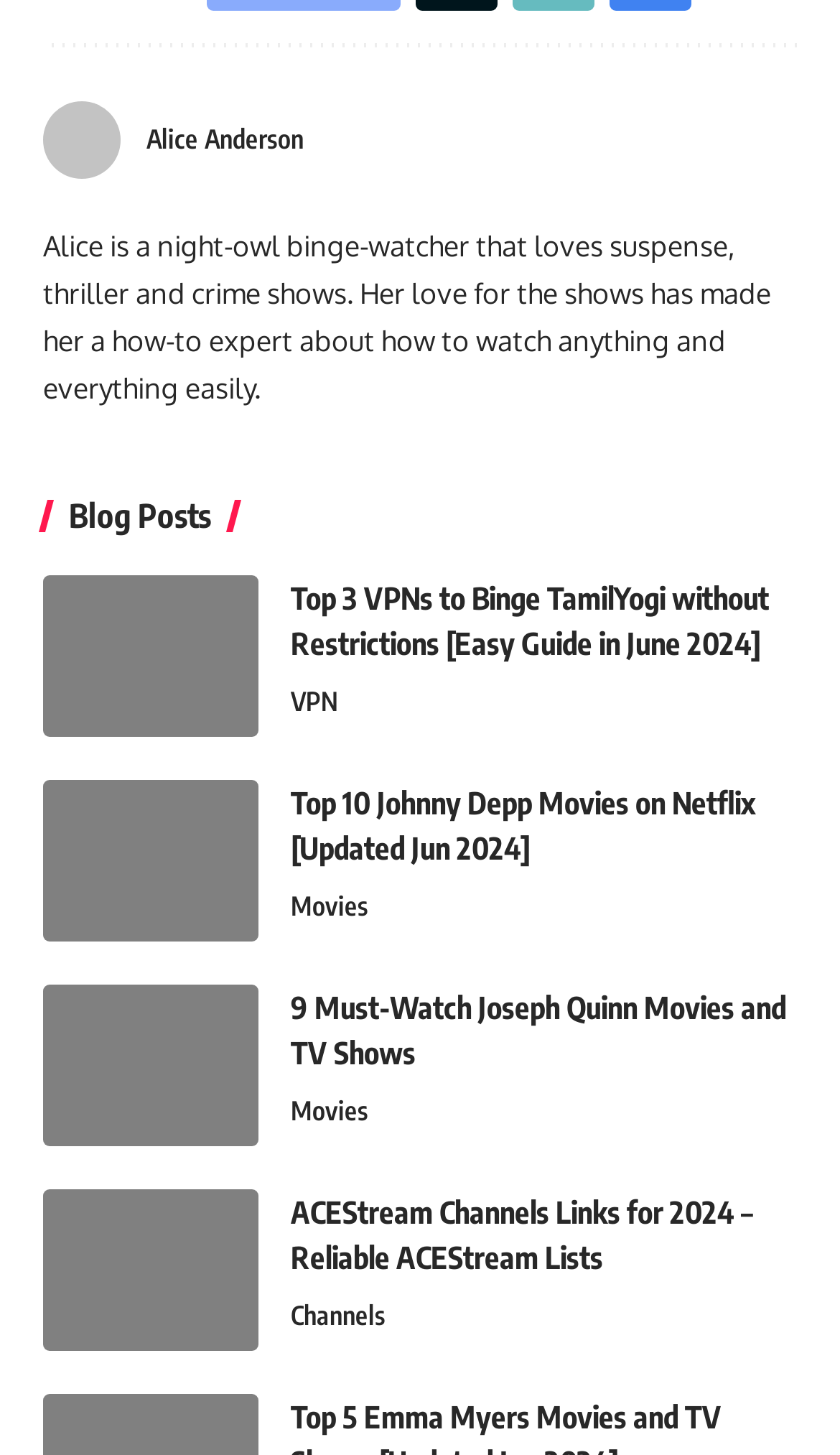Locate the bounding box coordinates of the element that needs to be clicked to carry out the instruction: "View Alice Anderson's profile". The coordinates should be given as four float numbers ranging from 0 to 1, i.e., [left, top, right, bottom].

[0.174, 0.084, 0.362, 0.106]